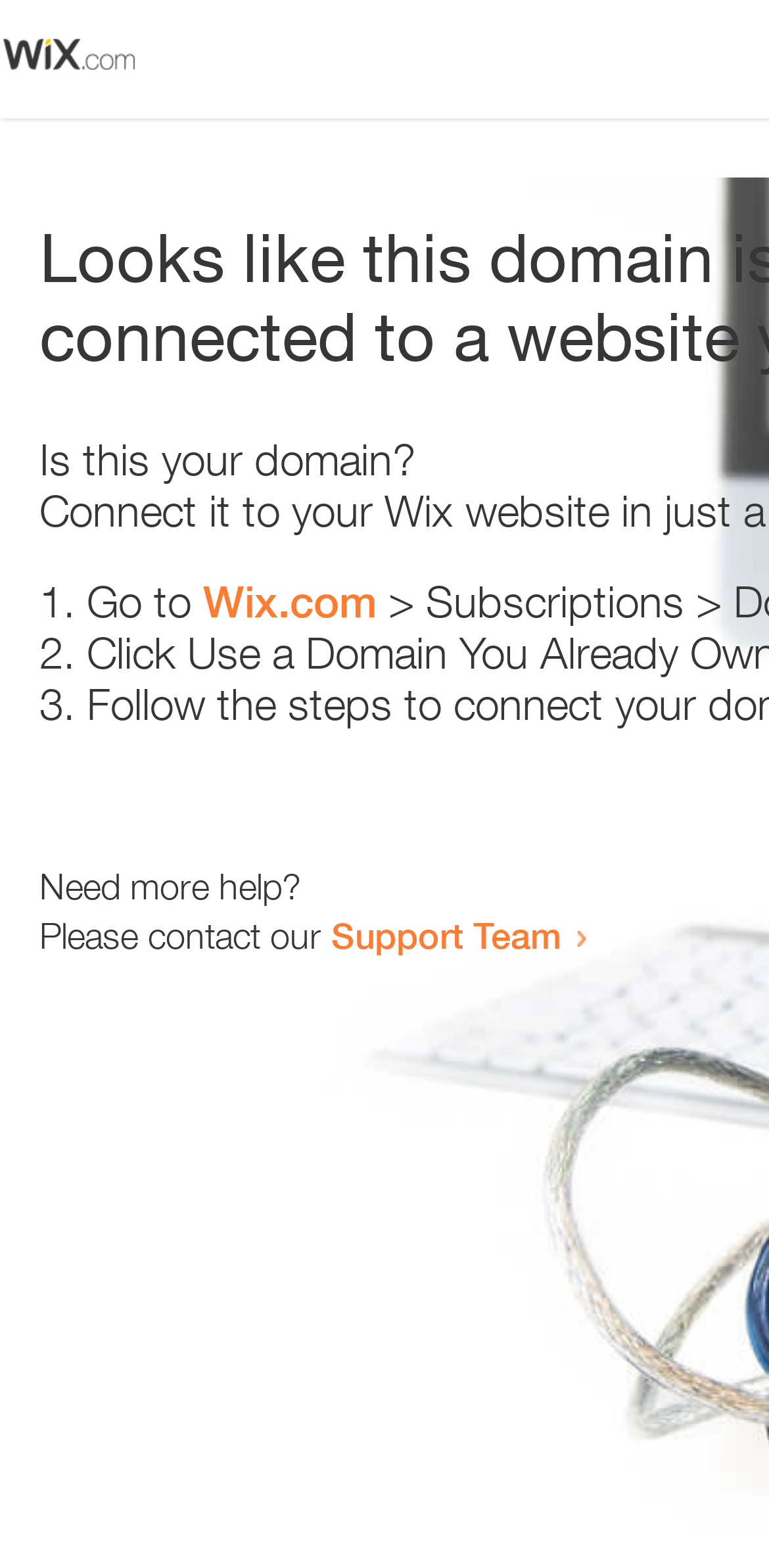Who should be contacted for more help?
Answer the question with as much detail as you can, using the image as a reference.

The webpage contains a link with the text 'Support Team', which suggests that the Support Team should be contacted for more help. This is further supported by the context of the sentence 'Please contact our Support Team'.